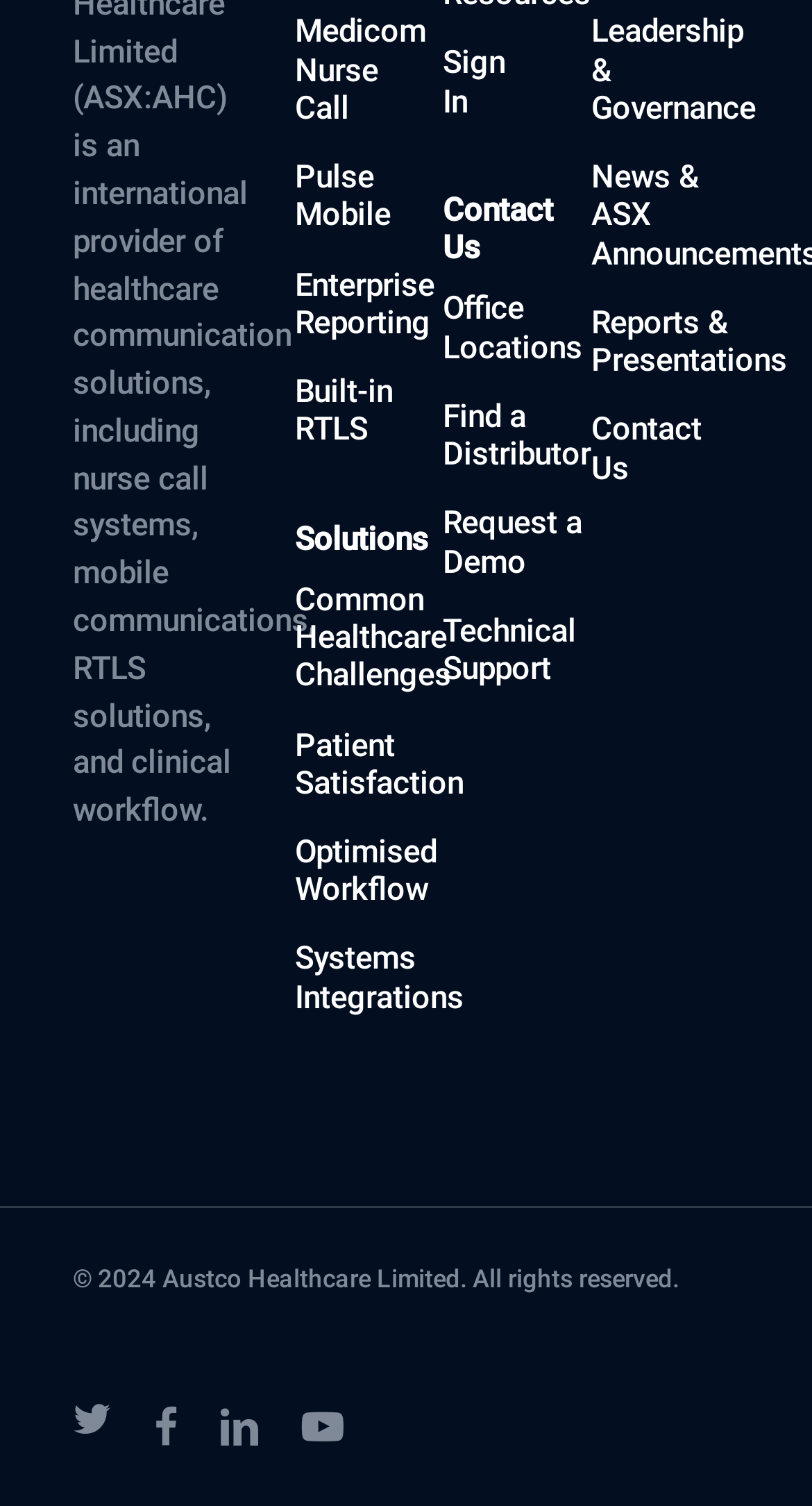What is the topmost link on the webpage?
Based on the visual content, answer with a single word or a brief phrase.

Medicom Nurse Call